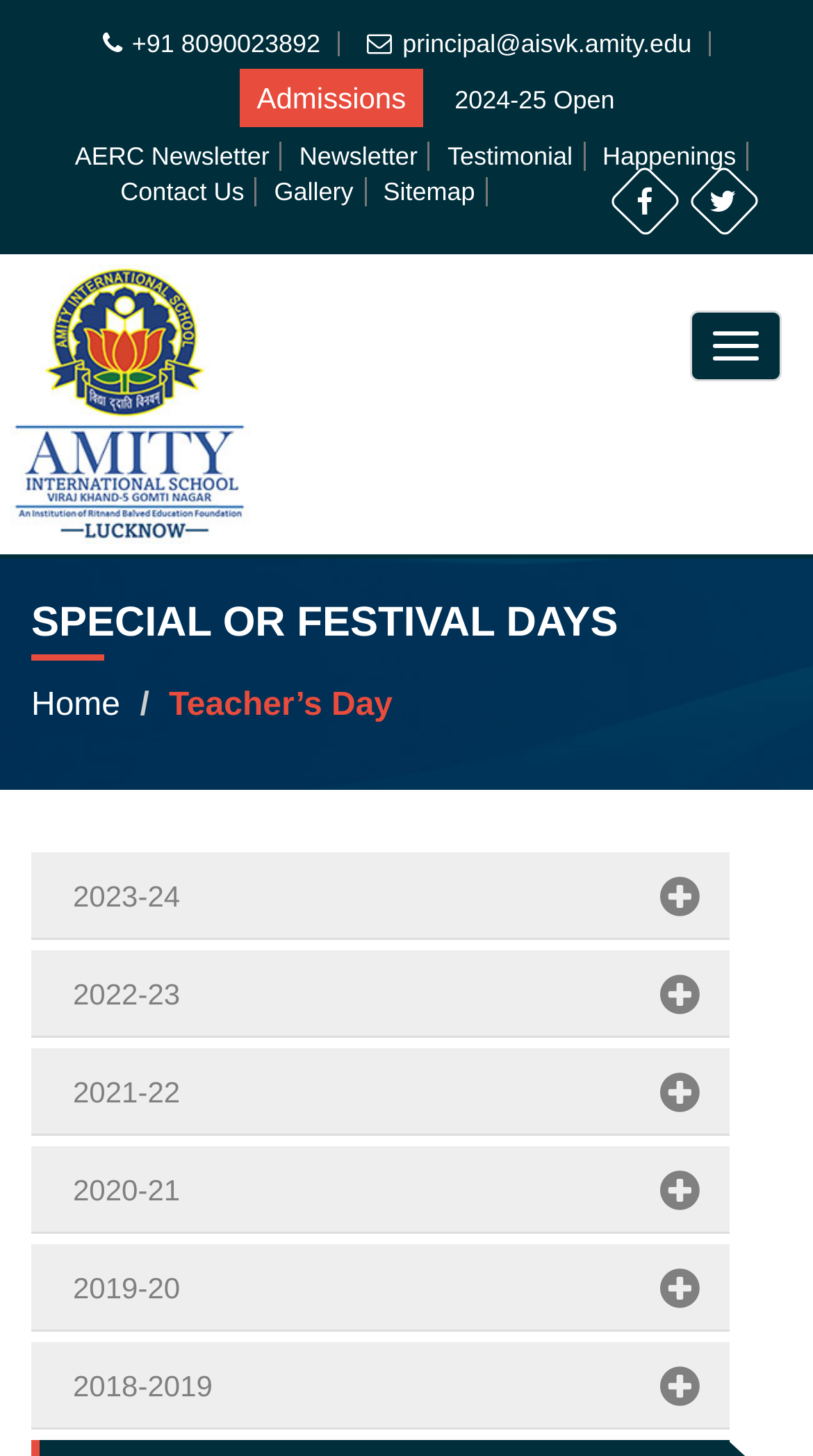Please locate the bounding box coordinates for the element that should be clicked to achieve the following instruction: "Read the newsletter". Ensure the coordinates are given as four float numbers between 0 and 1, i.e., [left, top, right, bottom].

[0.079, 0.098, 0.347, 0.118]